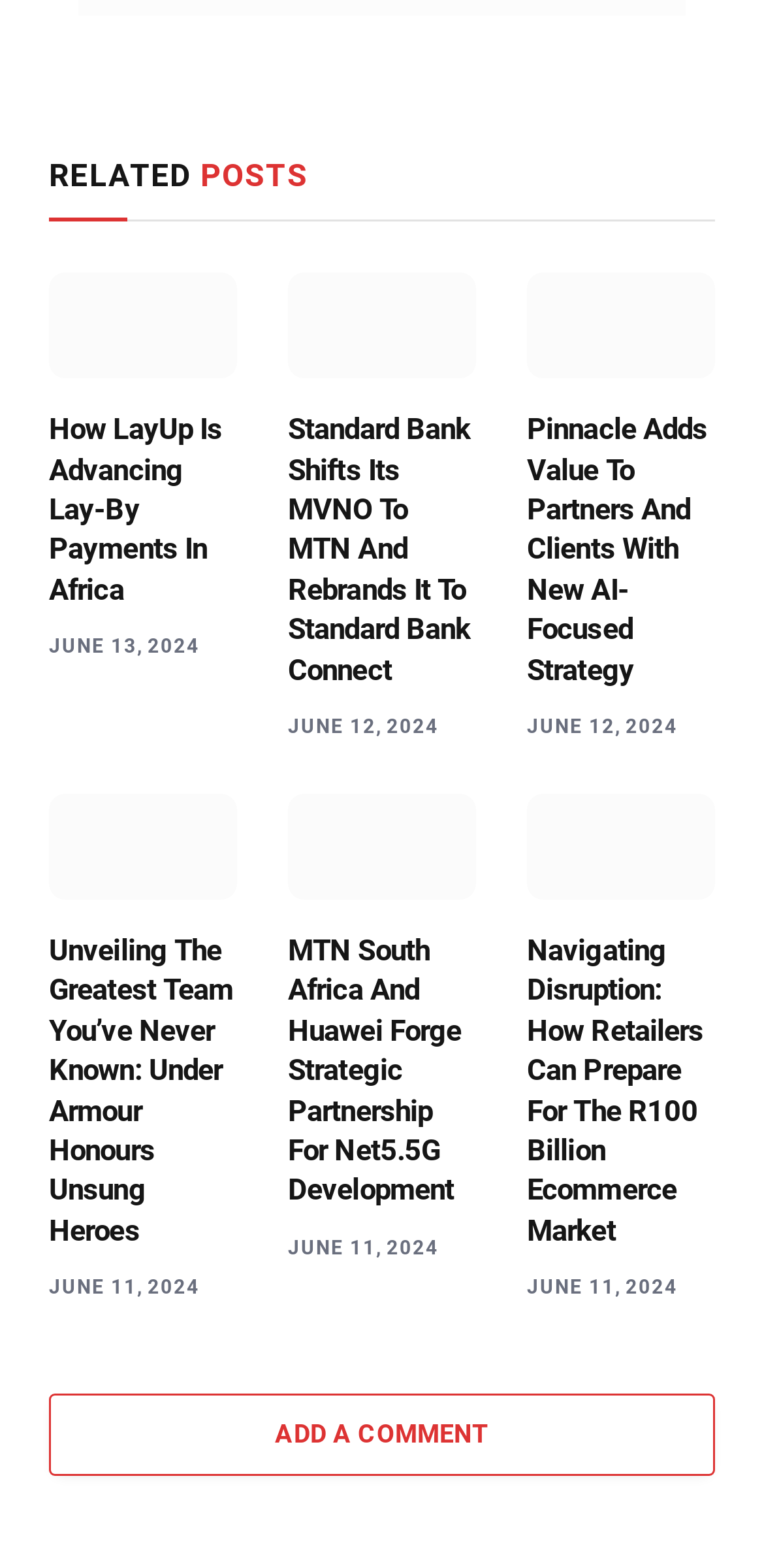For the element described, predict the bounding box coordinates as (top-left x, top-left y, bottom-right x, bottom-right y). All values should be between 0 and 1. Element description: Add A Comment

[0.064, 0.889, 0.936, 0.941]